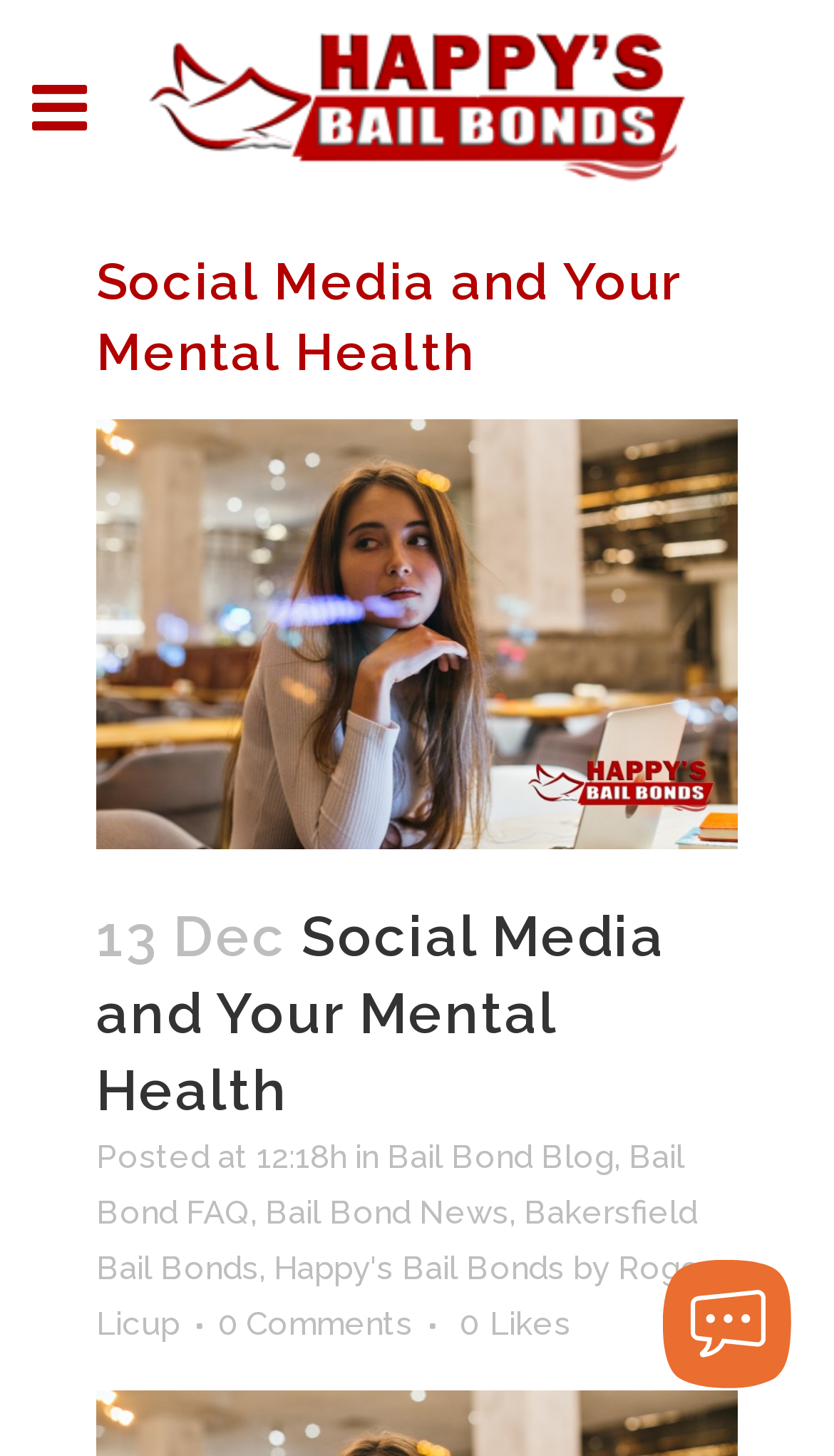Extract the text of the main heading from the webpage.

Social Media and Your Mental Health